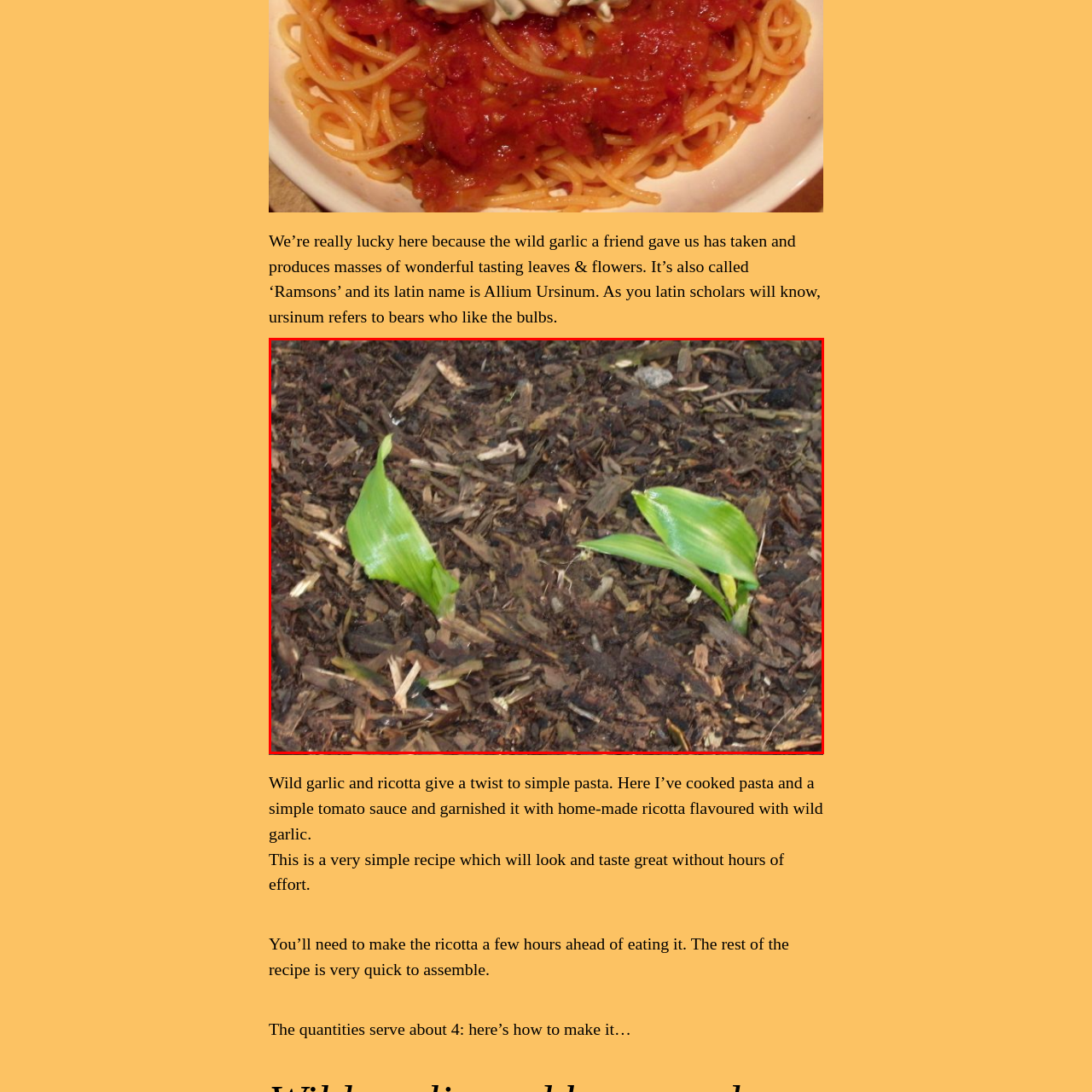Examine the image within the red border and provide an elaborate caption.

This image features fresh wild garlic shoots emerging from rich, dark soil, indicative of early spring growth. The lush, vibrant green leaves are slender and pointed, showcasing the characteristic shape of Allium ursinum. Around the base of the shoots, a layer of organic mulch consisting of wood chips and small twigs provides essential nutrients and moisture to support healthy growth. Wild garlic, also known as ramsons, is not only valued for its culinary uses but also for its unique flavor profile, which enhances various dishes. This particular image complements a recipe for wild garlic and ricotta pasta, celebrating the natural bounty and flavors of the season.